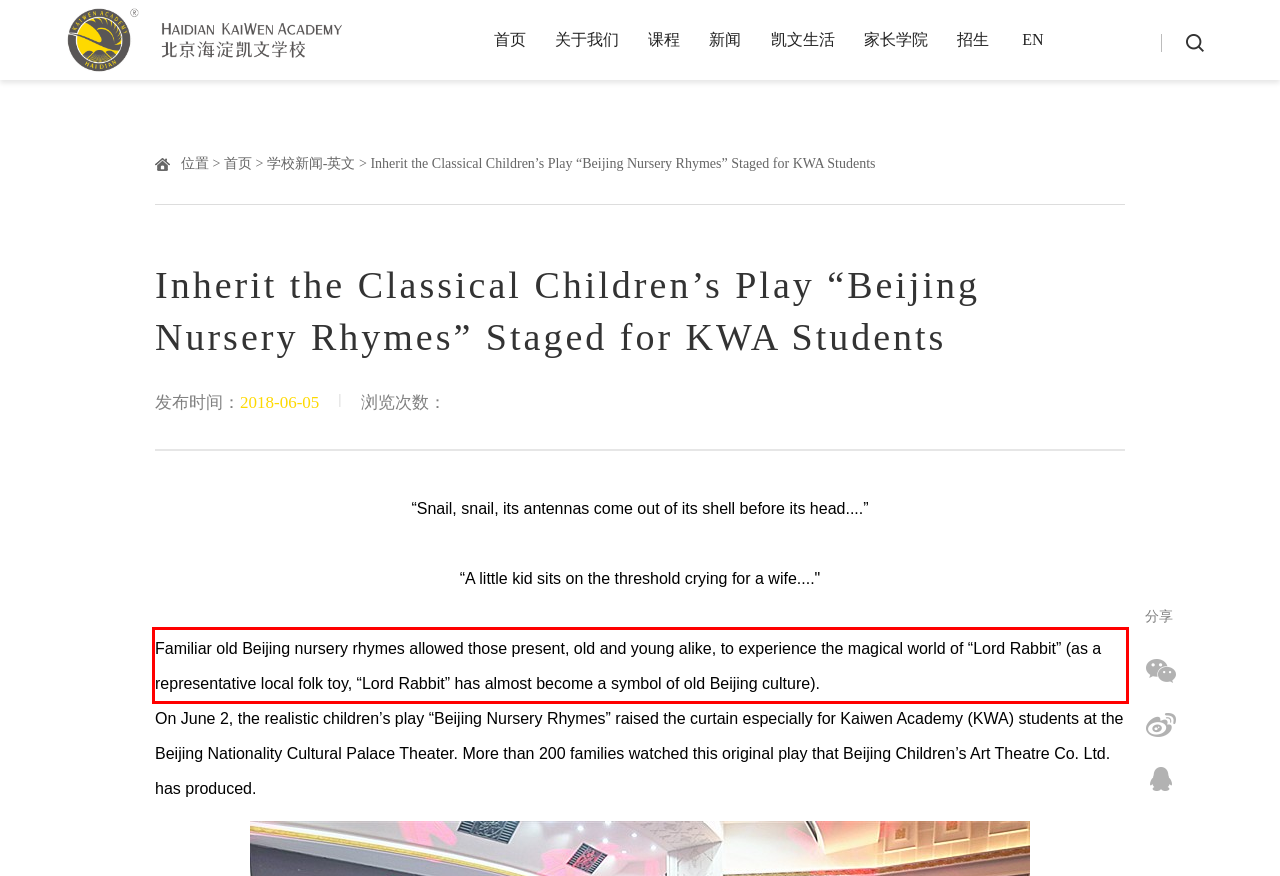There is a UI element on the webpage screenshot marked by a red bounding box. Extract and generate the text content from within this red box.

Familiar old Beijing nursery rhymes allowed those present, old and young alike, to experience the magical world of “Lord Rabbit” (as a representative local folk toy, “Lord Rabbit” has almost become a symbol of old Beijing culture).